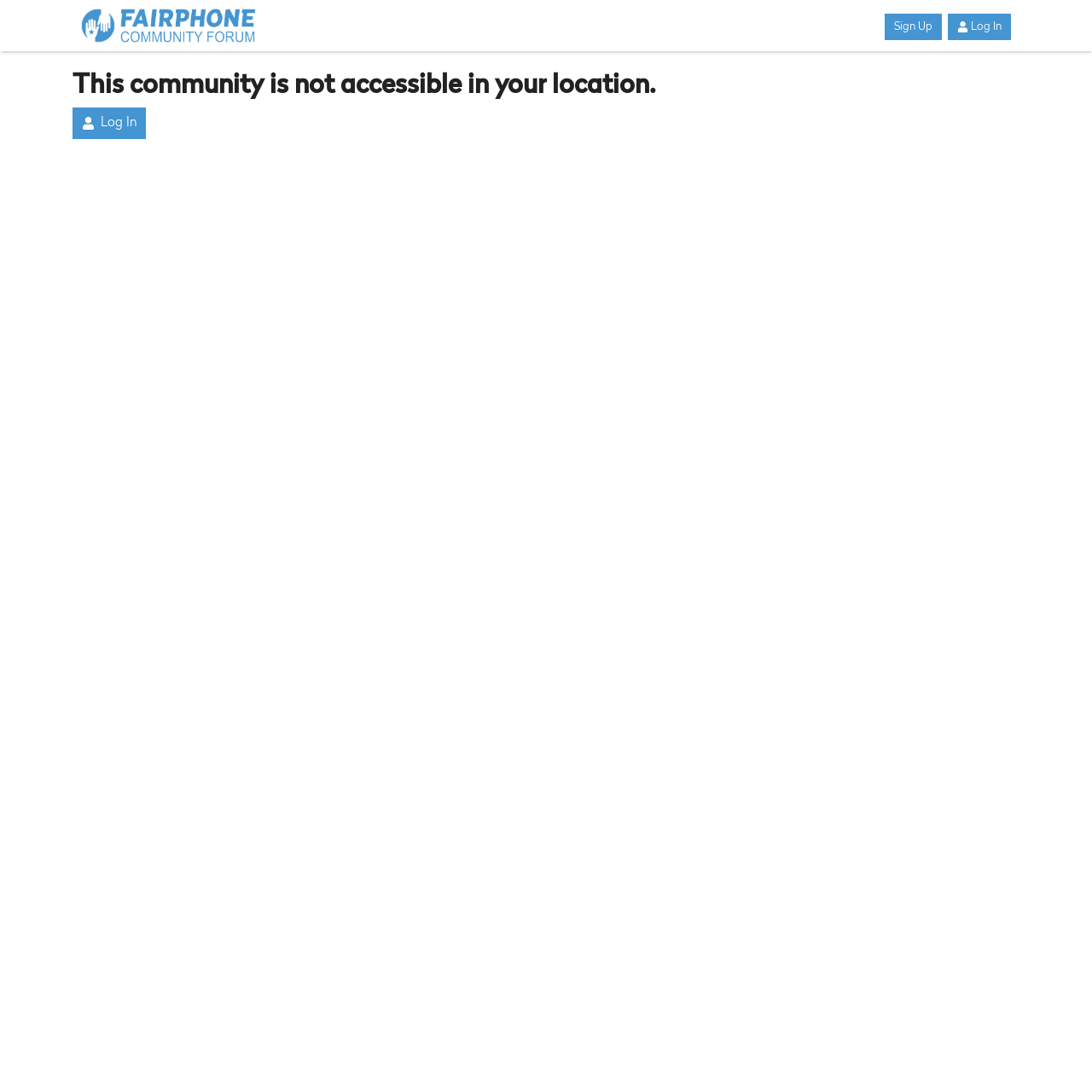Please answer the following question using a single word or phrase: 
What is the relationship between the two 'Log In' links?

Same function